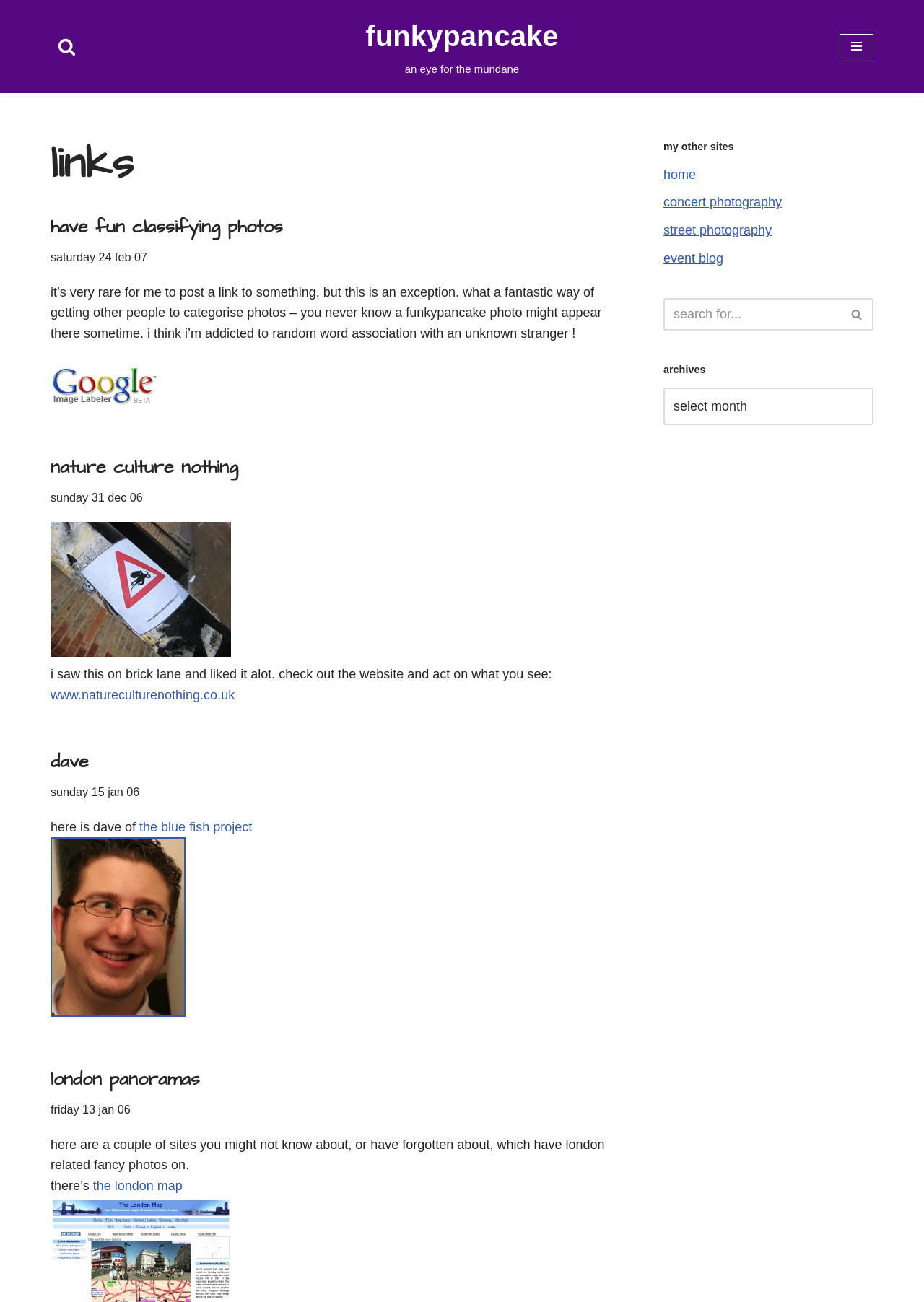Please identify the bounding box coordinates of the element I should click to complete this instruction: 'Search for something'. The coordinates should be given as four float numbers between 0 and 1, like this: [left, top, right, bottom].

[0.718, 0.229, 0.945, 0.254]